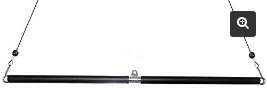Give a detailed account of everything present in the image.

The image showcases a sleek, black LAT pull-down bar, designed for use with cable machines. This attachment features a sturdy bar with two secure end hooks, allowing for versatile and effective workouts targeting the upper body, particularly the back muscles. It is ideal for home gym setups, providing the ability to perform various exercises such as pull-downs and rows. The bar is engineered for durability and comfort, enhancing strength training efficiency. Its multi-functional design makes it a valuable addition to any fitness enthusiast's equipment collection.